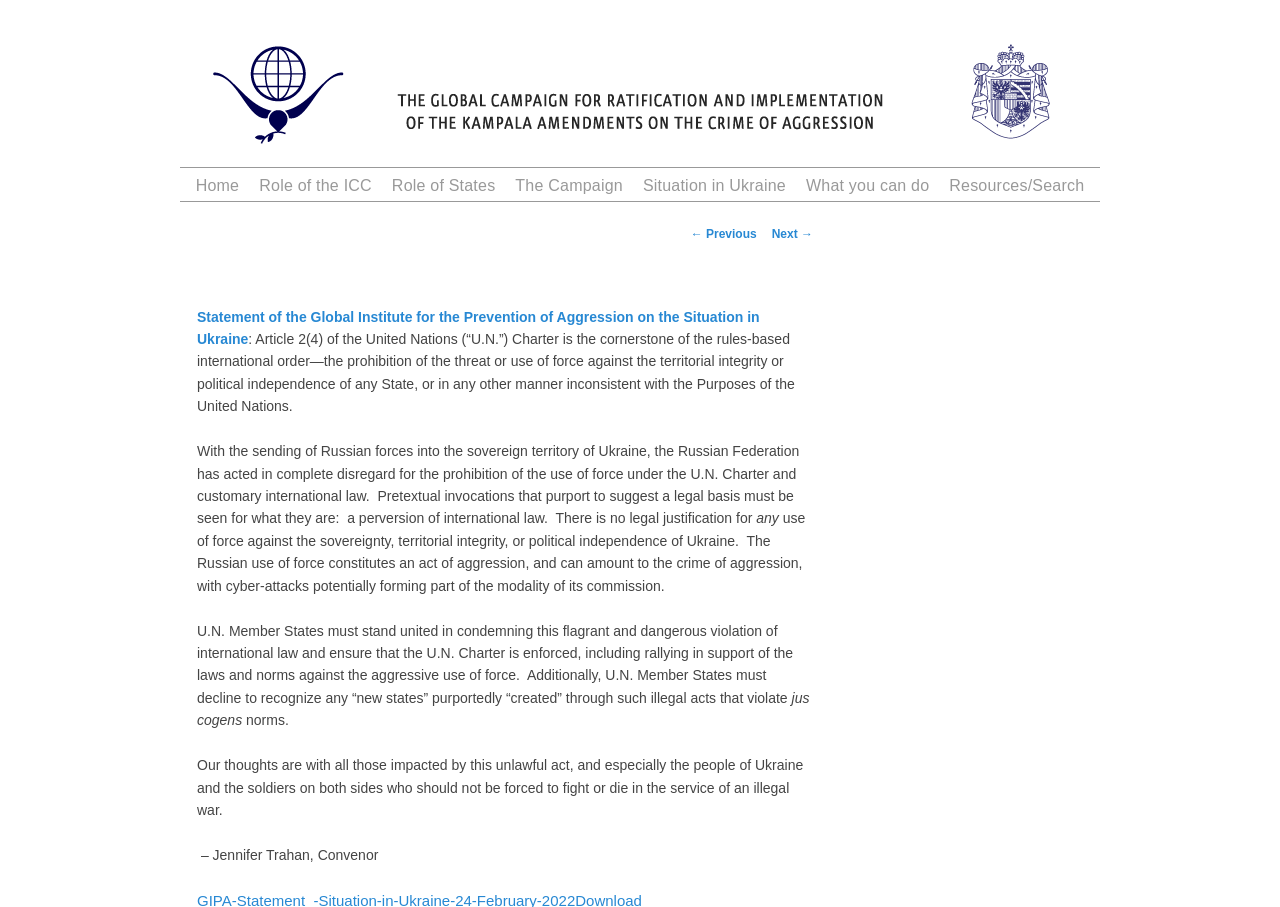Answer the question in one word or a short phrase:
What is the situation being referred to in the article?

Situation in Ukraine